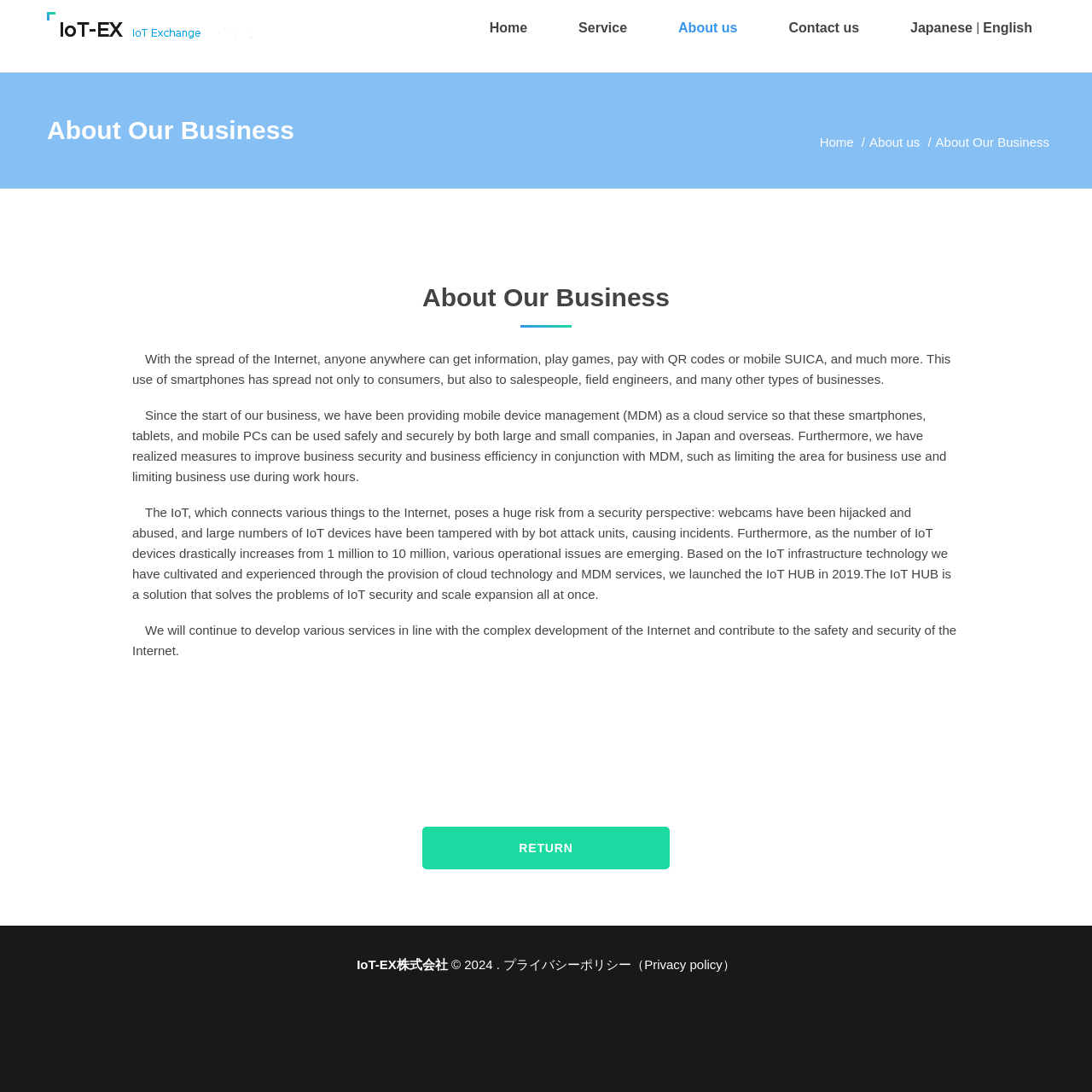What is the company name?
Please give a detailed answer to the question using the information shown in the image.

I found the company name 'IoT-EX' at the bottom of the webpage, inside the content info section, which is usually used to display copyright information and other details about the website.